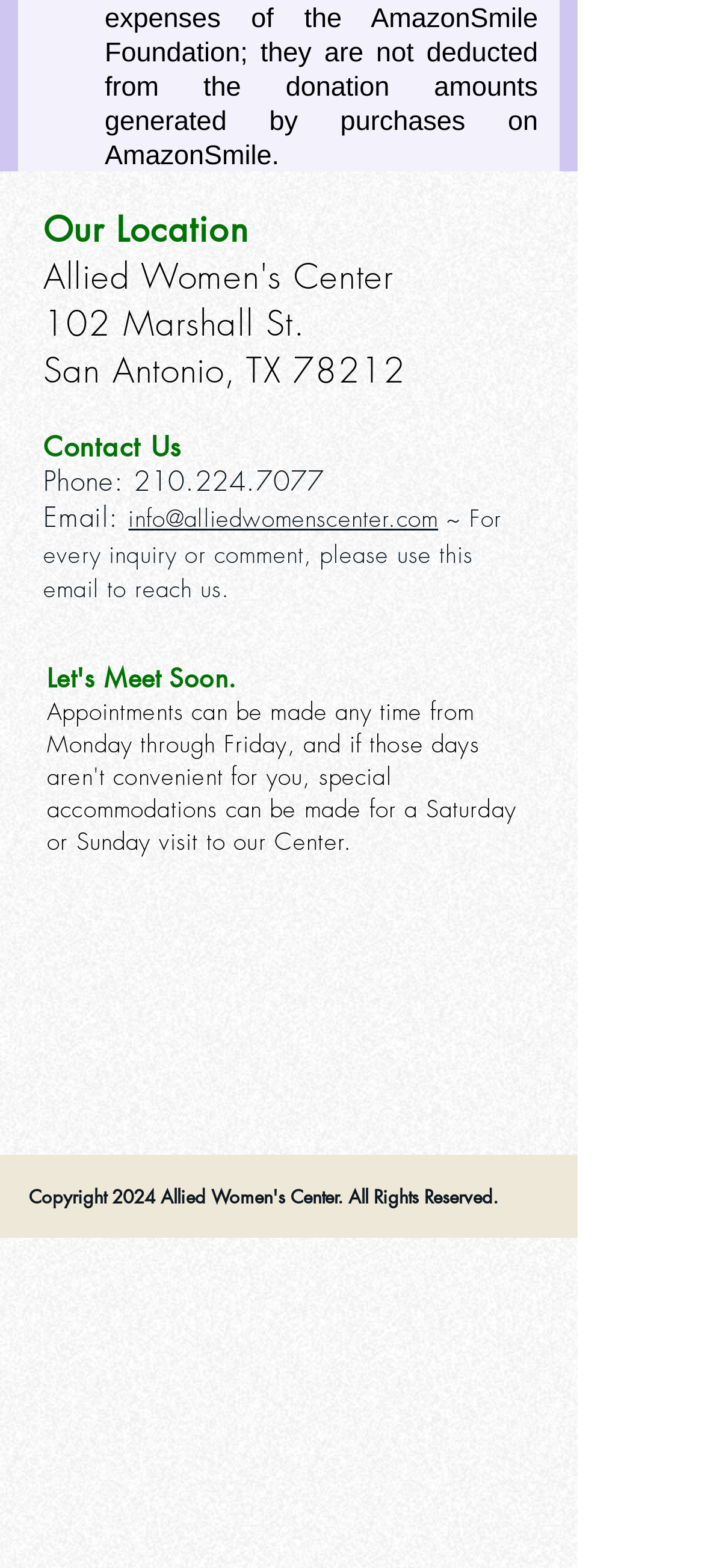What is the city?
Look at the image and respond with a one-word or short phrase answer.

San Antonio